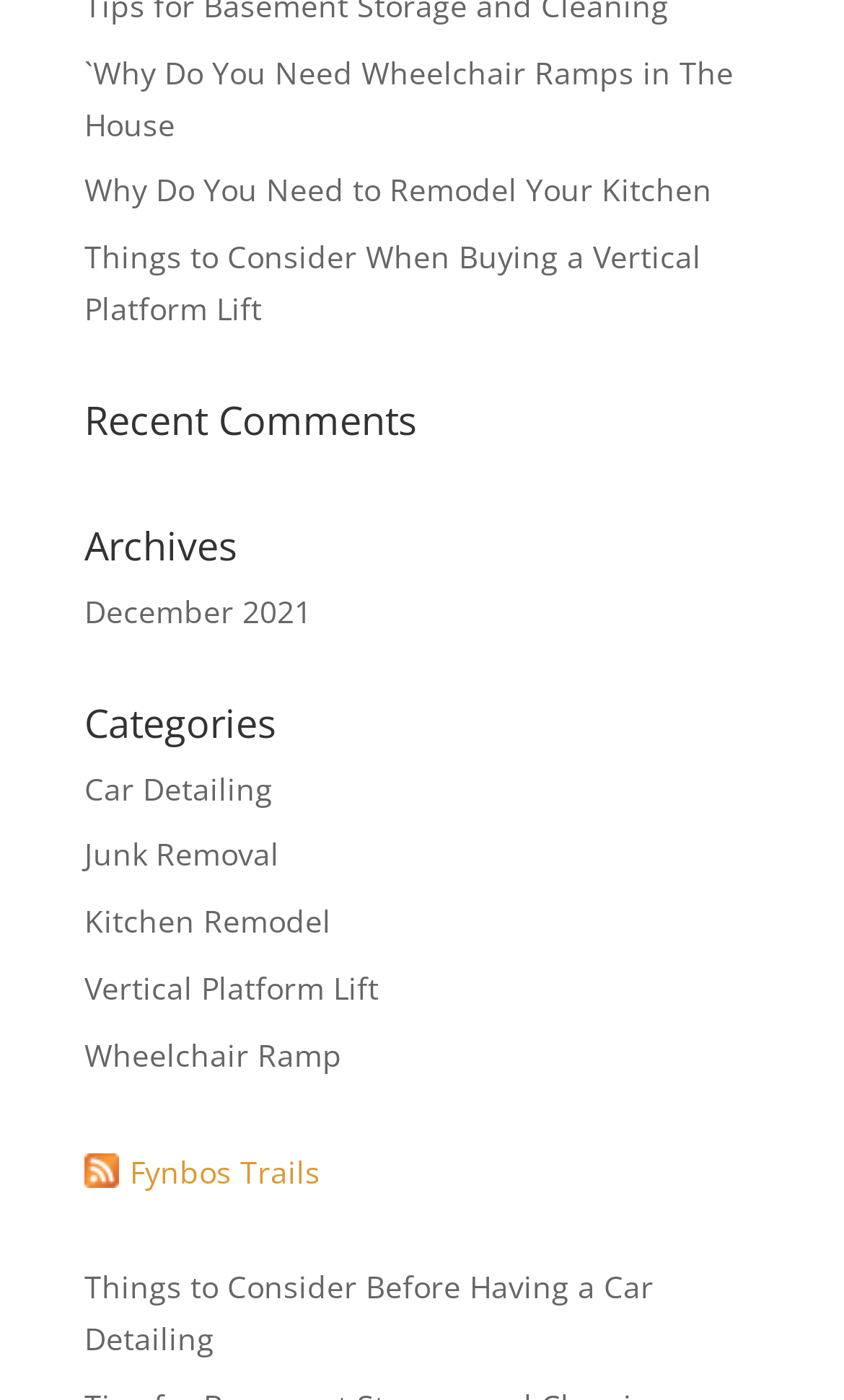Locate the bounding box coordinates of the element's region that should be clicked to carry out the following instruction: "Explore recent comments". The coordinates need to be four float numbers between 0 and 1, i.e., [left, top, right, bottom].

[0.1, 0.286, 0.9, 0.329]